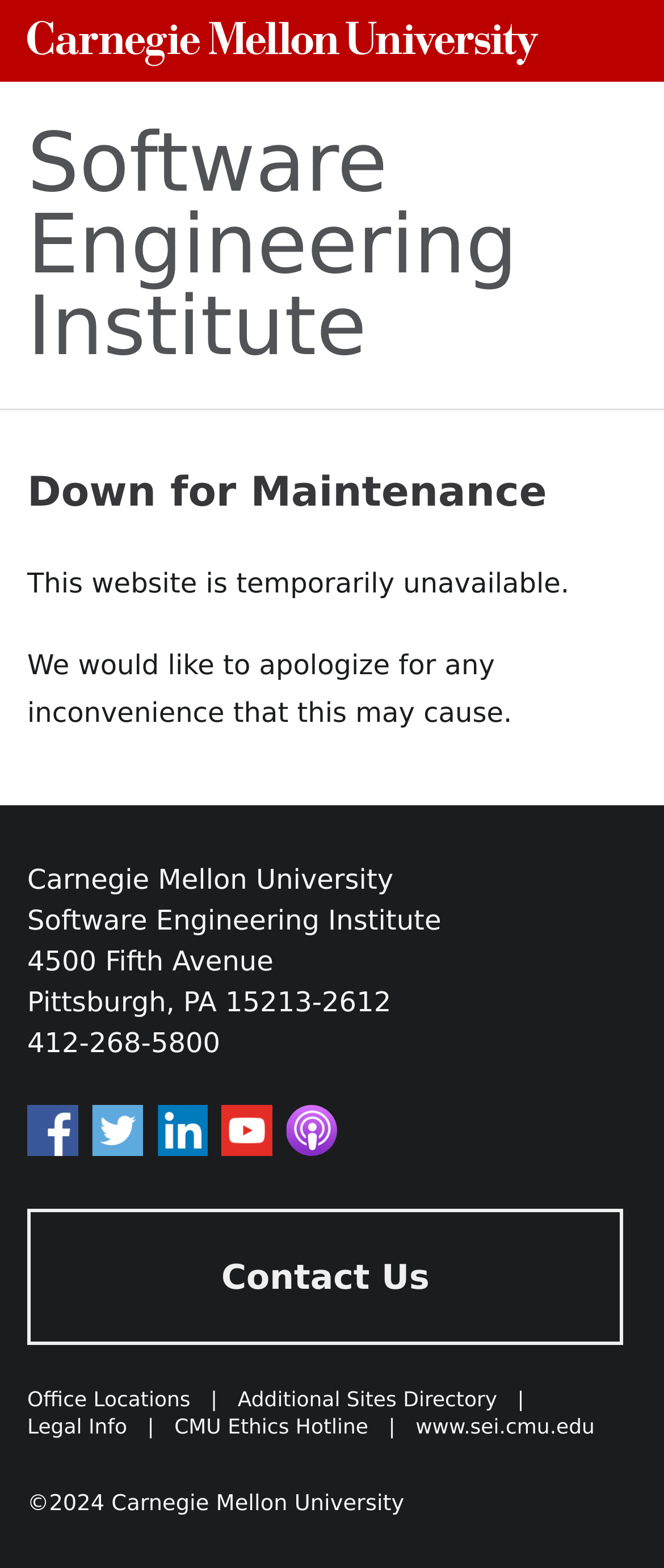Give a one-word or short-phrase answer to the following question: 
What is the address of the Software Engineering Institute?

4500 Fifth Avenue, Pittsburgh, PA 15213-2612